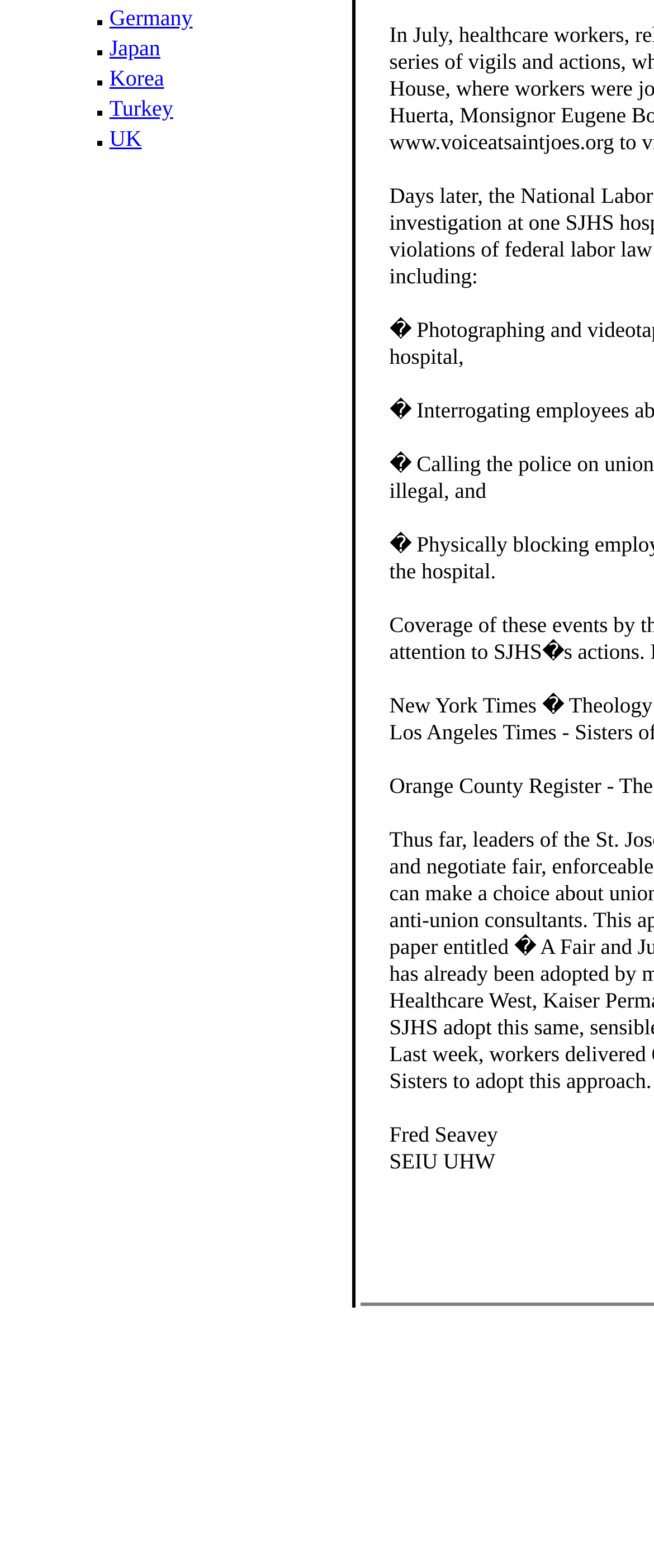Provide the bounding box coordinates of the HTML element this sentence describes: "Menu Close". The bounding box coordinates consist of four float numbers between 0 and 1, i.e., [left, top, right, bottom].

None